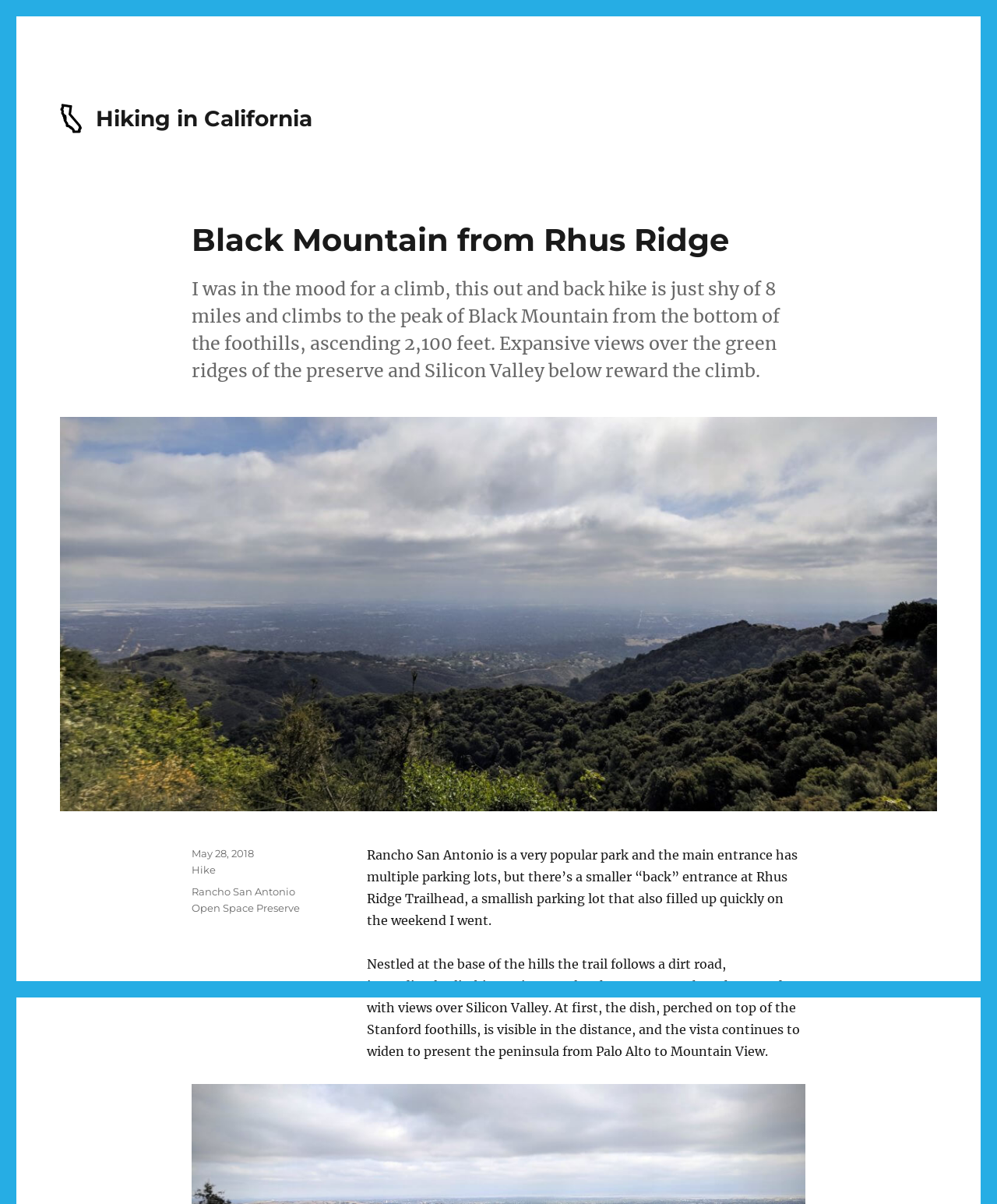When was the article posted?
Provide a well-explained and detailed answer to the question.

The article's footer section includes the posting date, which is 'May 28, 2018'. This information is found in the footer section of the article.